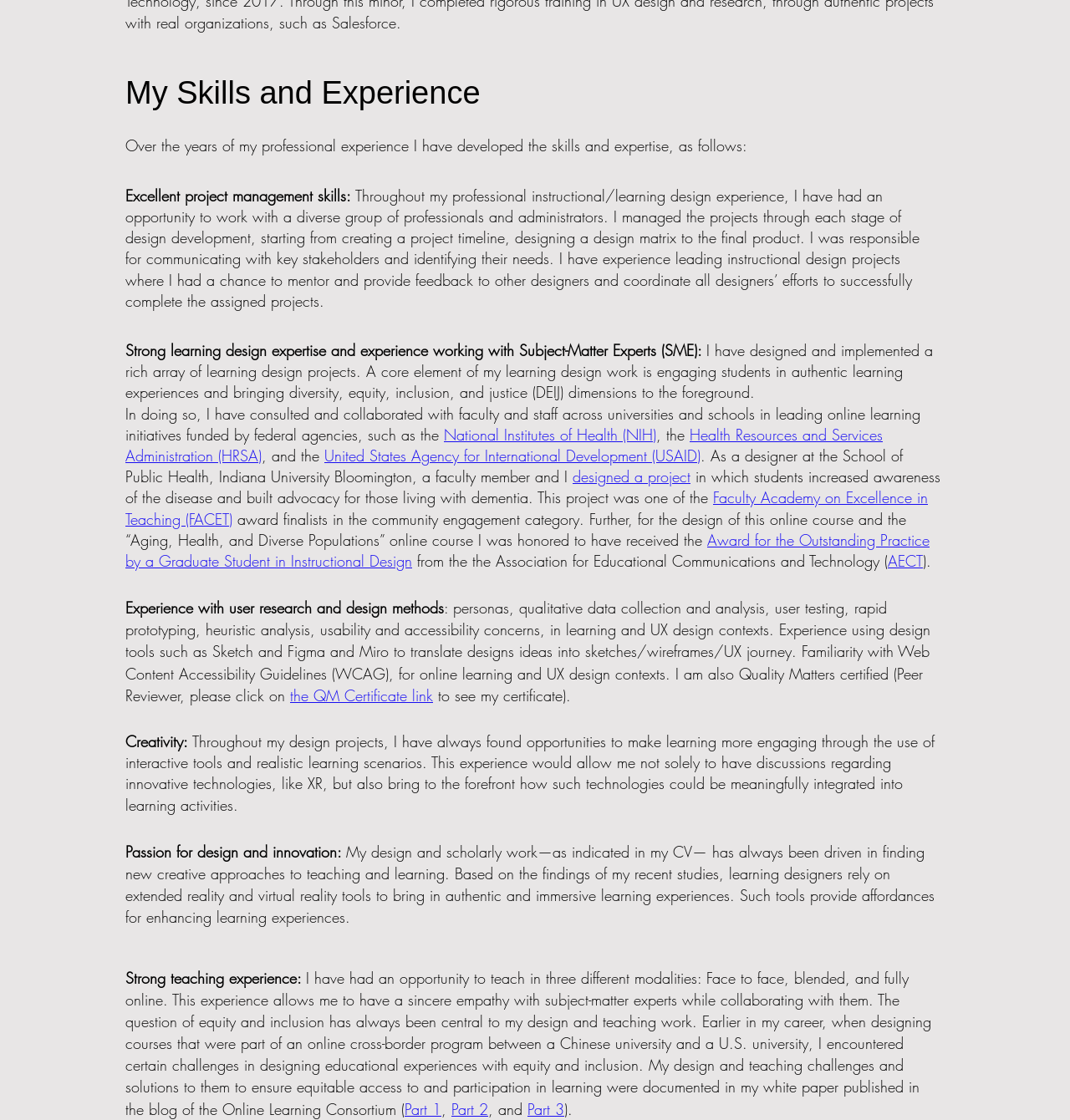What is the author's profession?
Using the visual information from the image, give a one-word or short-phrase answer.

Instructional designer